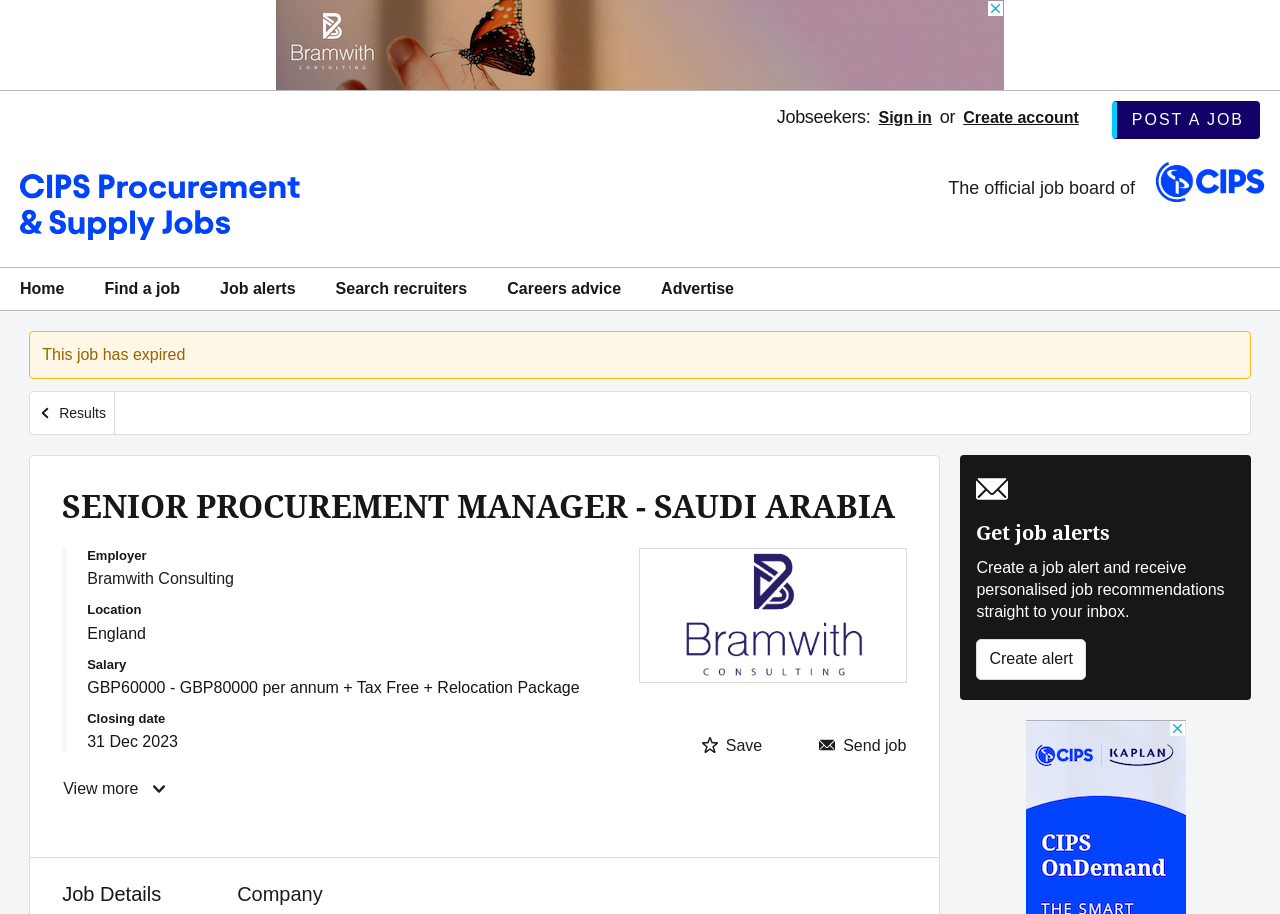What is the location of the job posting?
Look at the image and answer the question using a single word or phrase.

England